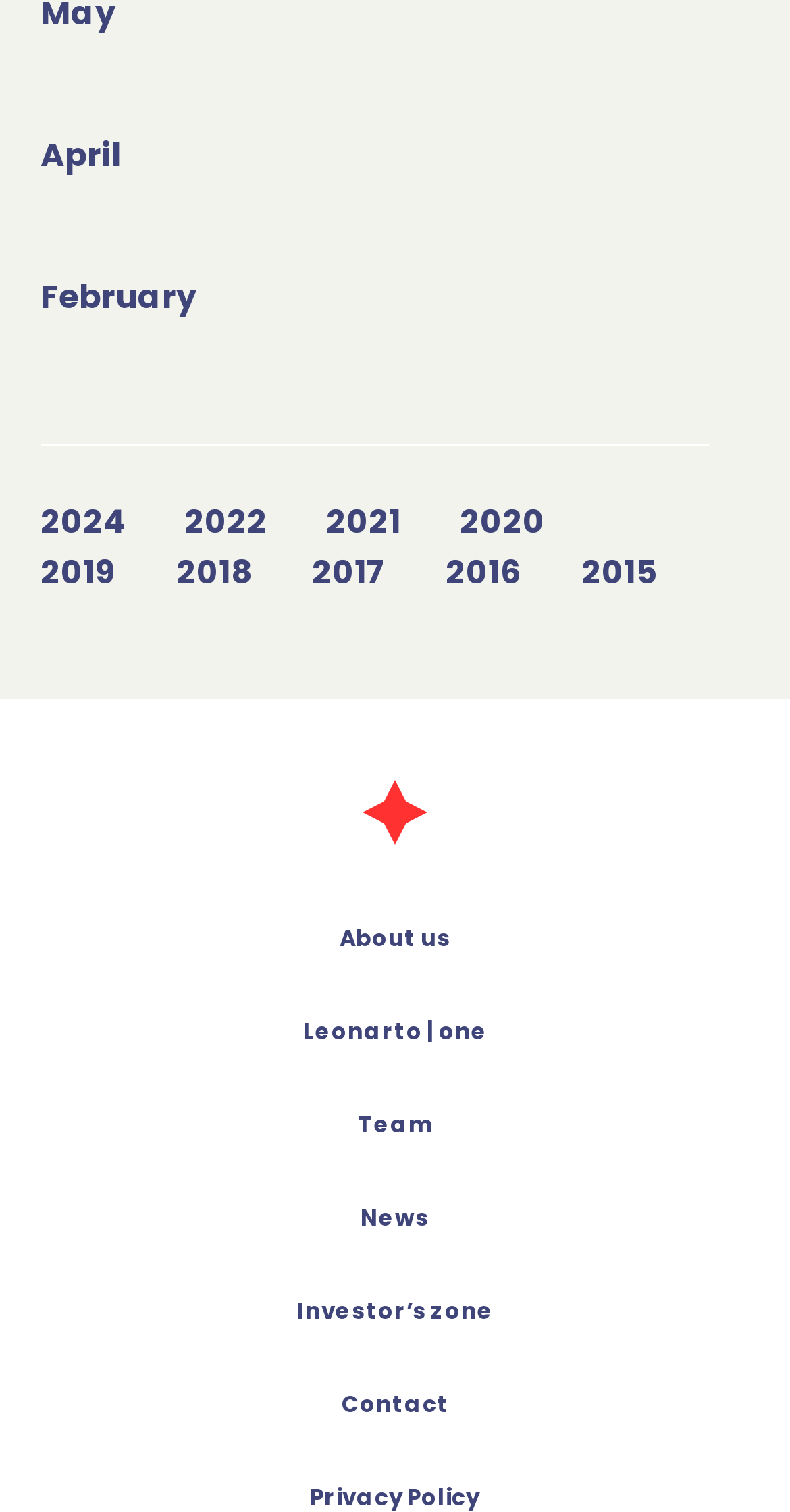Specify the bounding box coordinates of the region I need to click to perform the following instruction: "View news". The coordinates must be four float numbers in the range of 0 to 1, i.e., [left, top, right, bottom].

[0.456, 0.794, 0.544, 0.816]